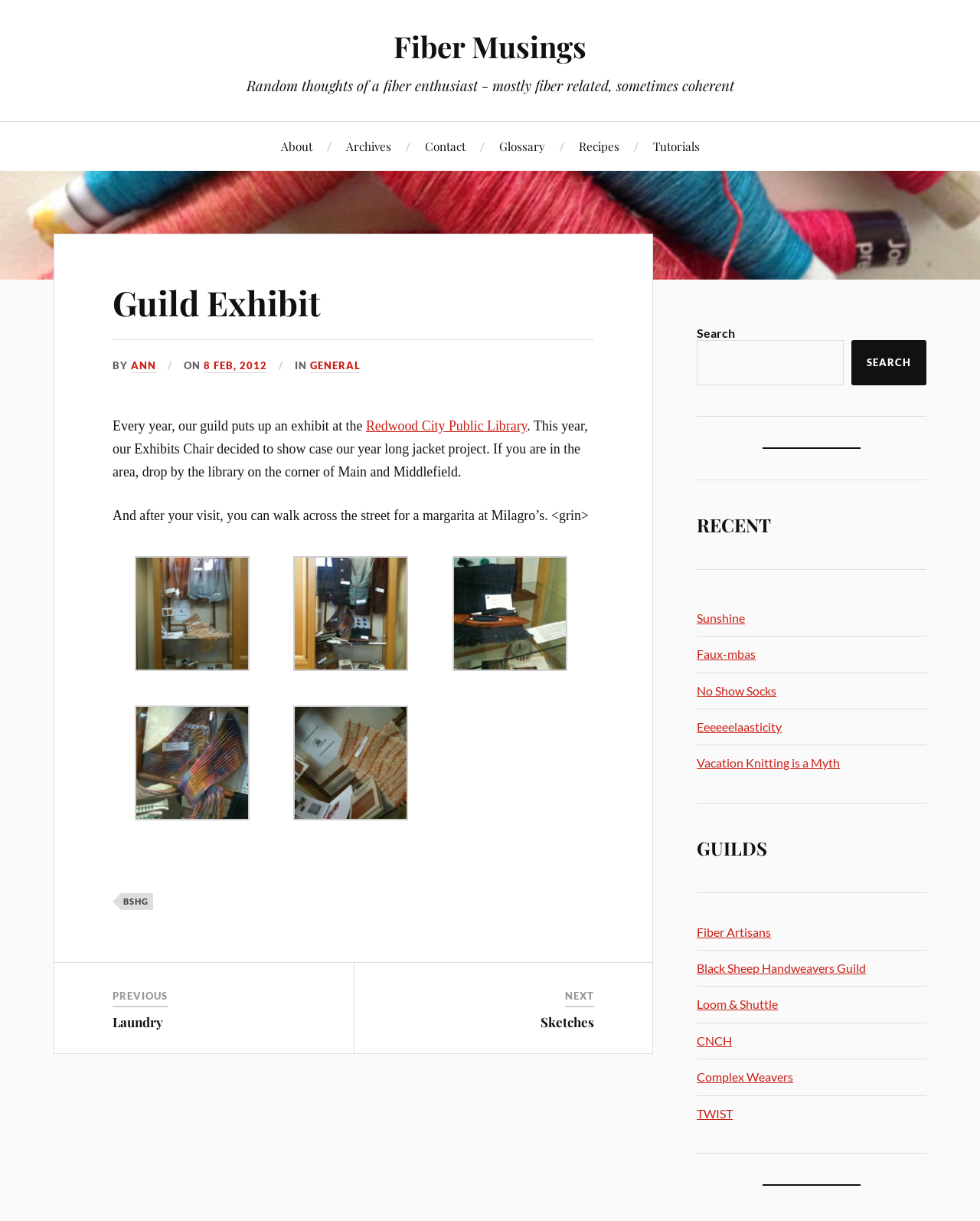Locate the bounding box coordinates of the element to click to perform the following action: 'Visit the 'Guild Exhibit' page'. The coordinates should be given as four float values between 0 and 1, in the form of [left, top, right, bottom].

[0.115, 0.229, 0.327, 0.266]